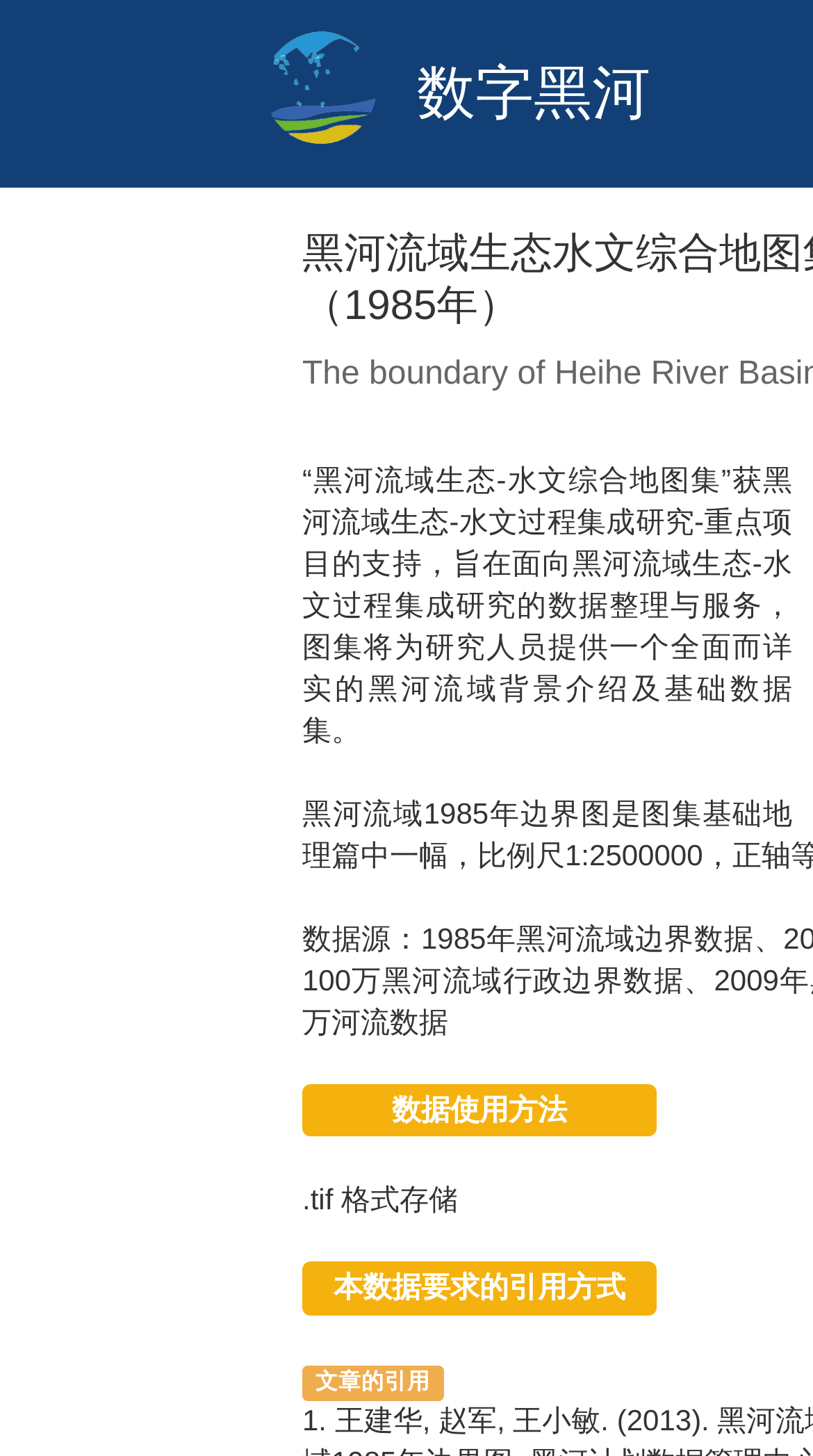Locate and provide the bounding box coordinates for the HTML element that matches this description: "数字黑河".

[0.295, 0.0, 0.838, 0.072]